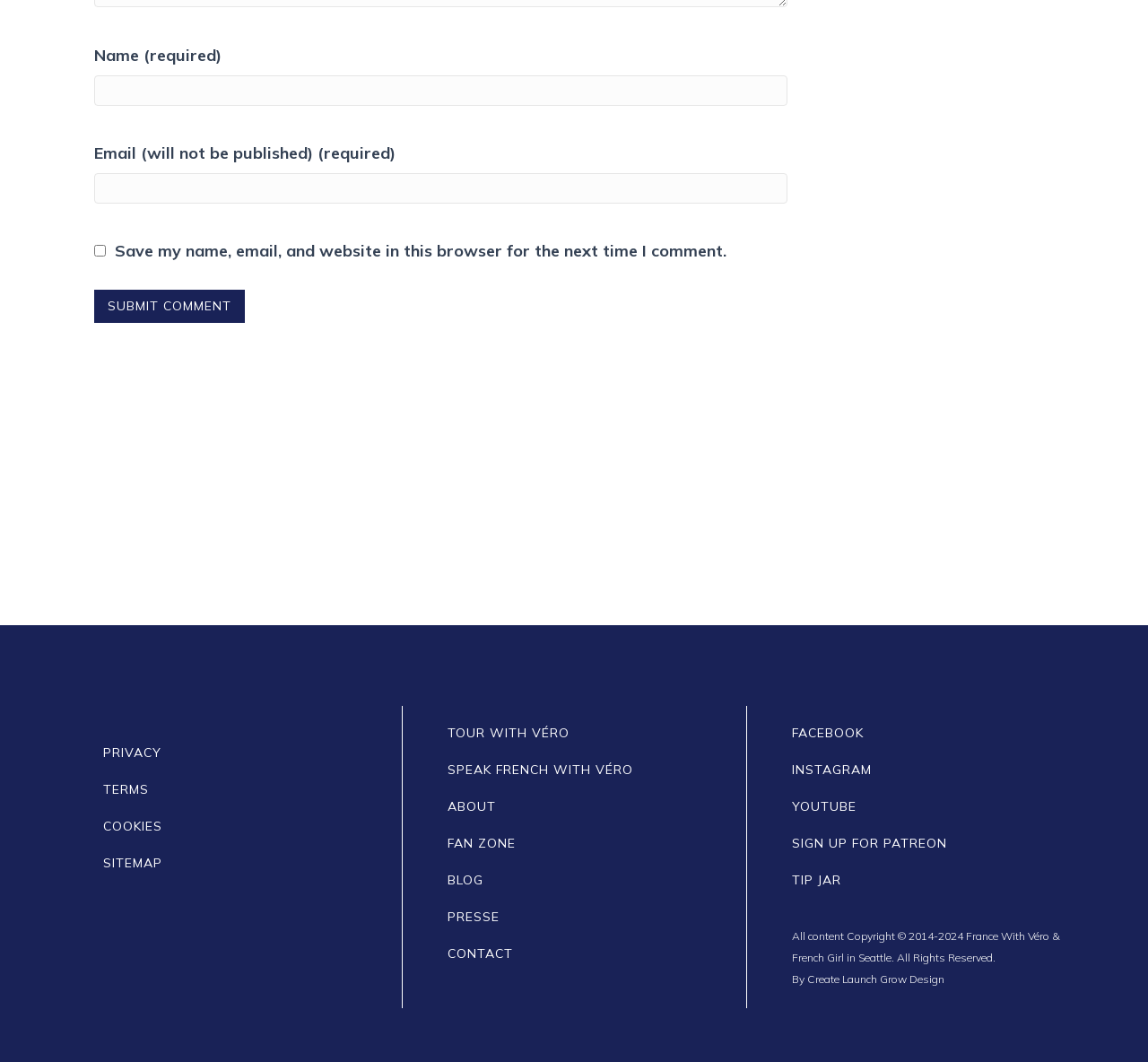Please identify the bounding box coordinates of the element I need to click to follow this instruction: "Enter your name".

[0.082, 0.125, 0.686, 0.153]